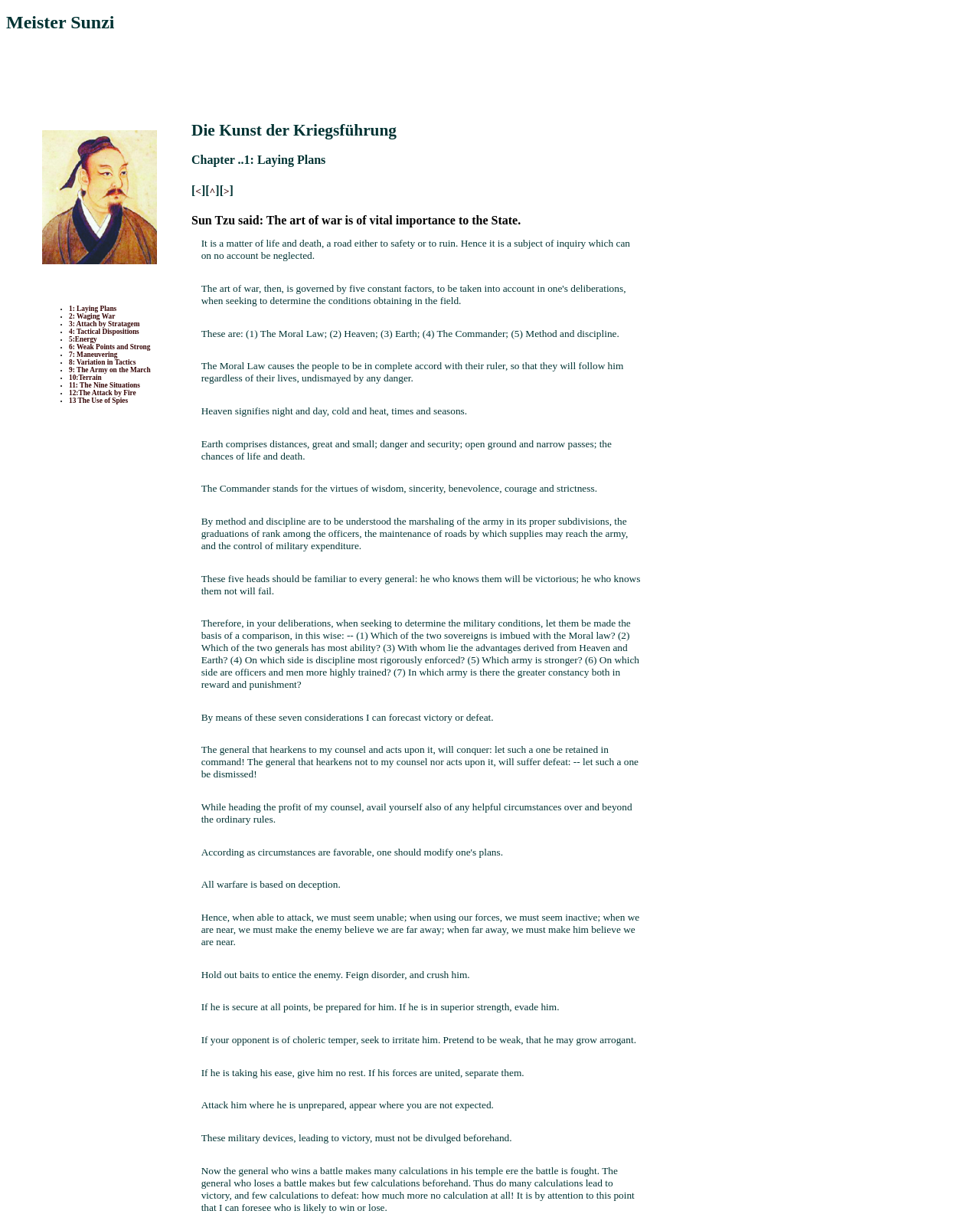Given the element description 3: Attach by Stratagem, specify the bounding box coordinates of the corresponding UI element in the format (top-left x, top-left y, bottom-right x, bottom-right y). All values must be between 0 and 1.

[0.07, 0.264, 0.143, 0.27]